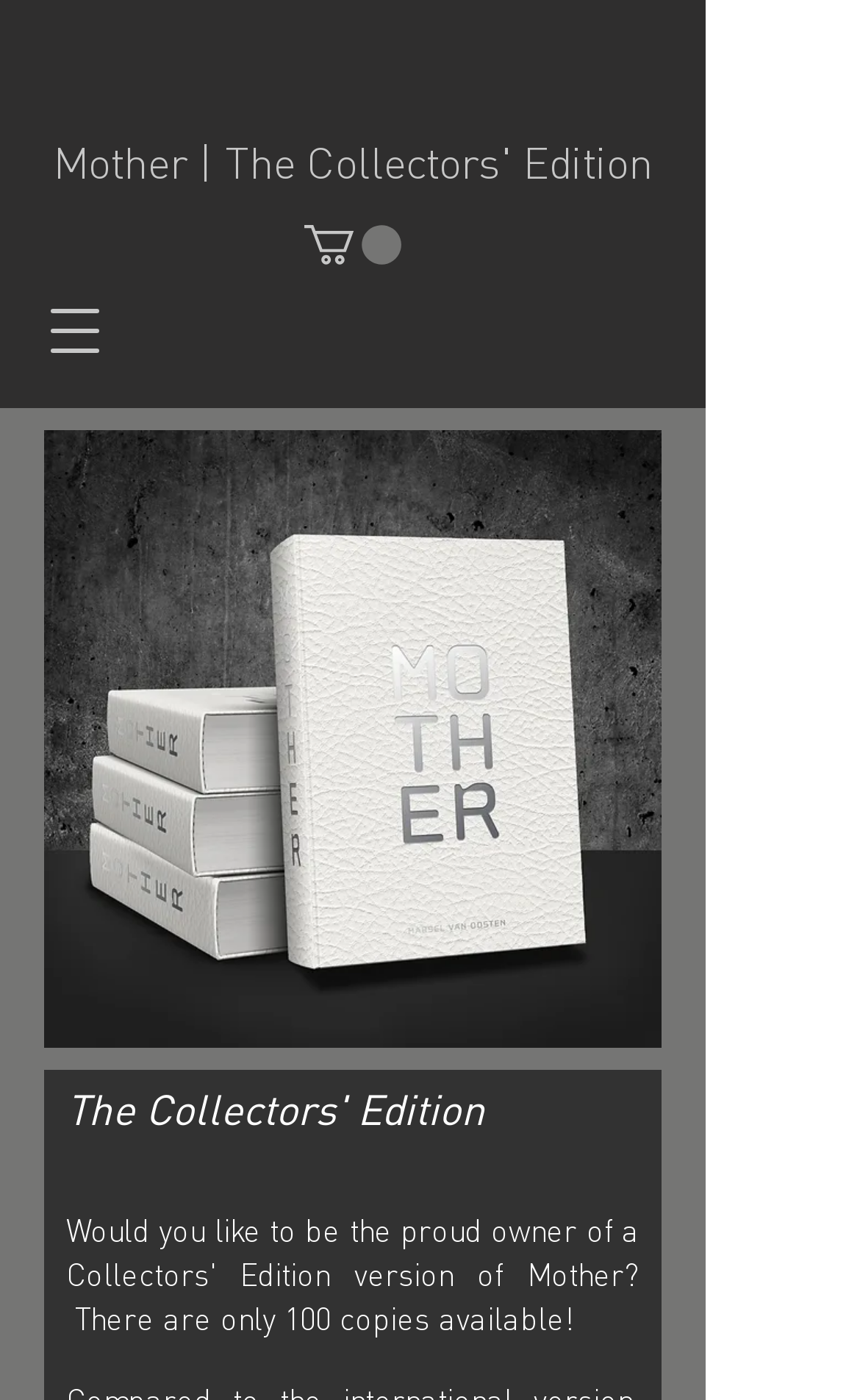Describe all visible elements and their arrangement on the webpage.

The webpage appears to be a product page for a limited edition item, "Mother | The Collectors' Edition", with only 100 copies available. At the top left of the page, there is a link with the same title as the product, "Mother | The Collectors' Edition". Next to it, there is a button to open a navigation menu. 

Below these elements, there is a link with an empty text, which contains an image. This image is likely a product image or a logo, as it is positioned prominently on the page. To the left of this image, there is a larger product image, "Mother_Stacked_White_Crop - Large.jpg", which takes up most of the page's width.

At the bottom of the page, there is a paragraph of text that informs users about the limited availability of the product, stating "There are only 100 copies available" followed by an exclamation mark.